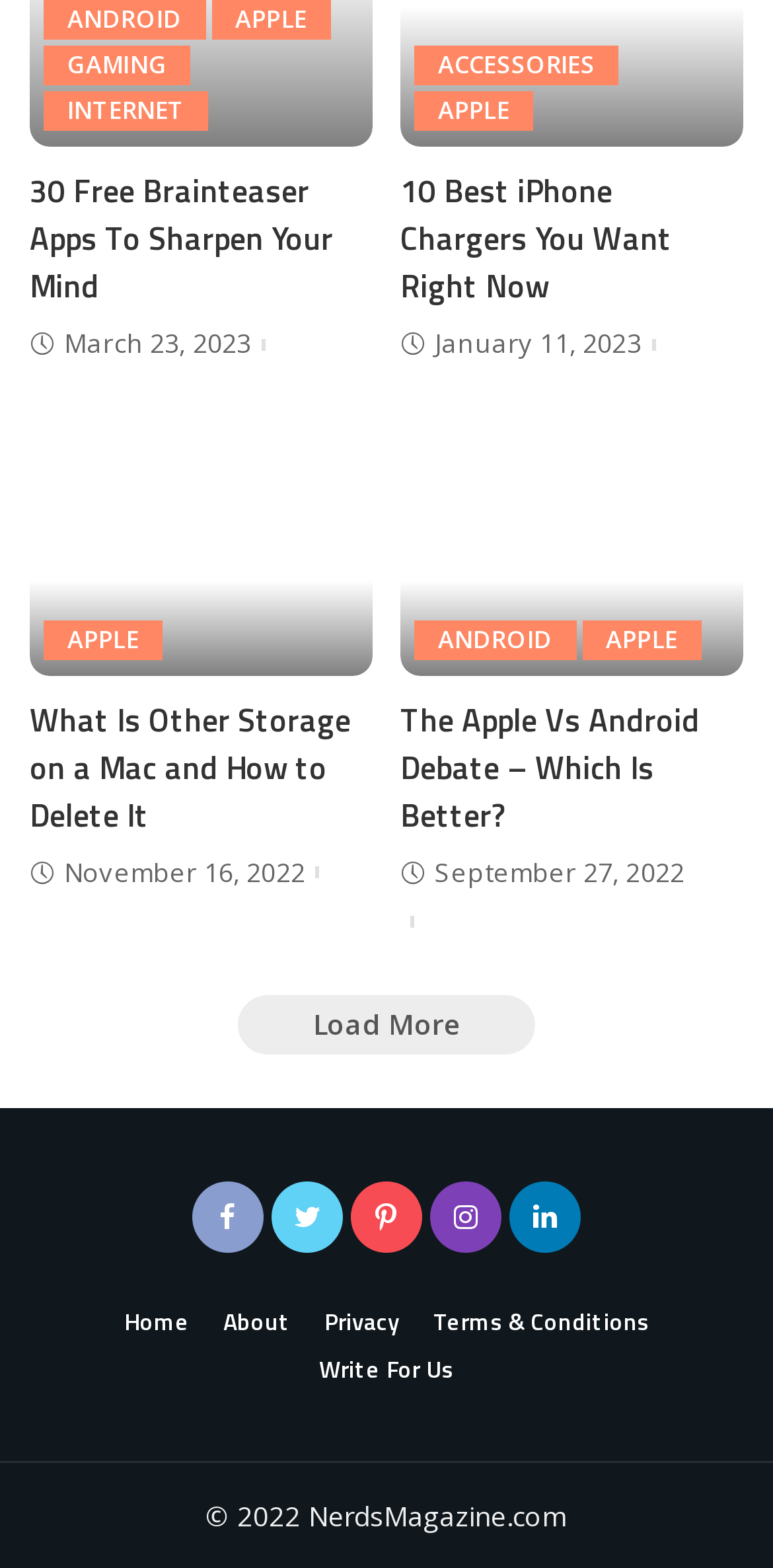What is the date of the latest article?
Using the image, provide a detailed and thorough answer to the question.

I looked for the most recent date mentioned on the page, which is 'March 23, 2023' corresponding to the article '30 Free Brainteaser Apps To Sharpen Your Mind'.